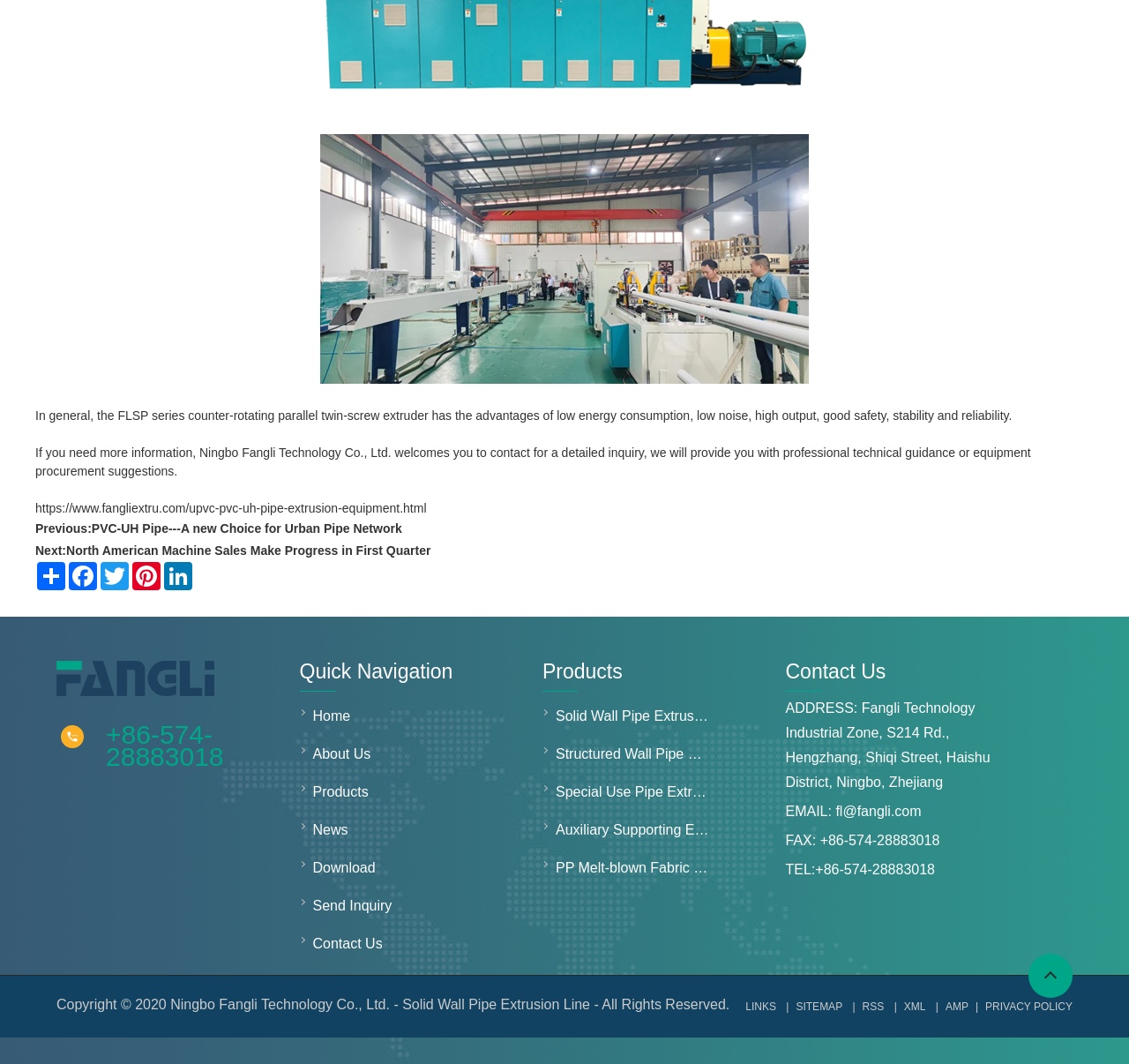What is the email address provided for contact?
Answer with a single word or short phrase according to what you see in the image.

fl@fangli.com